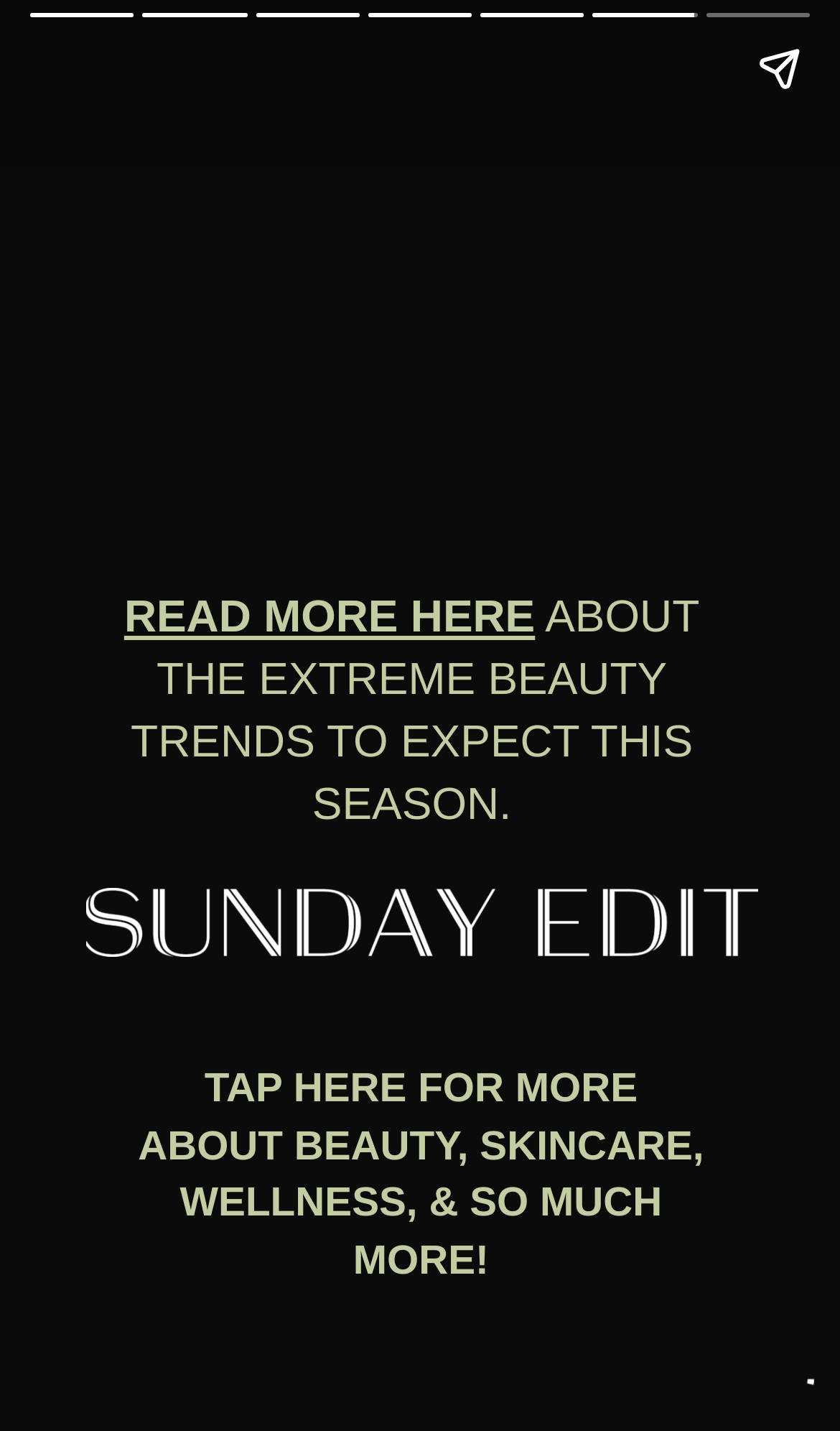What is the main topic of this webpage?
Give a single word or phrase answer based on the content of the image.

Beauty trends